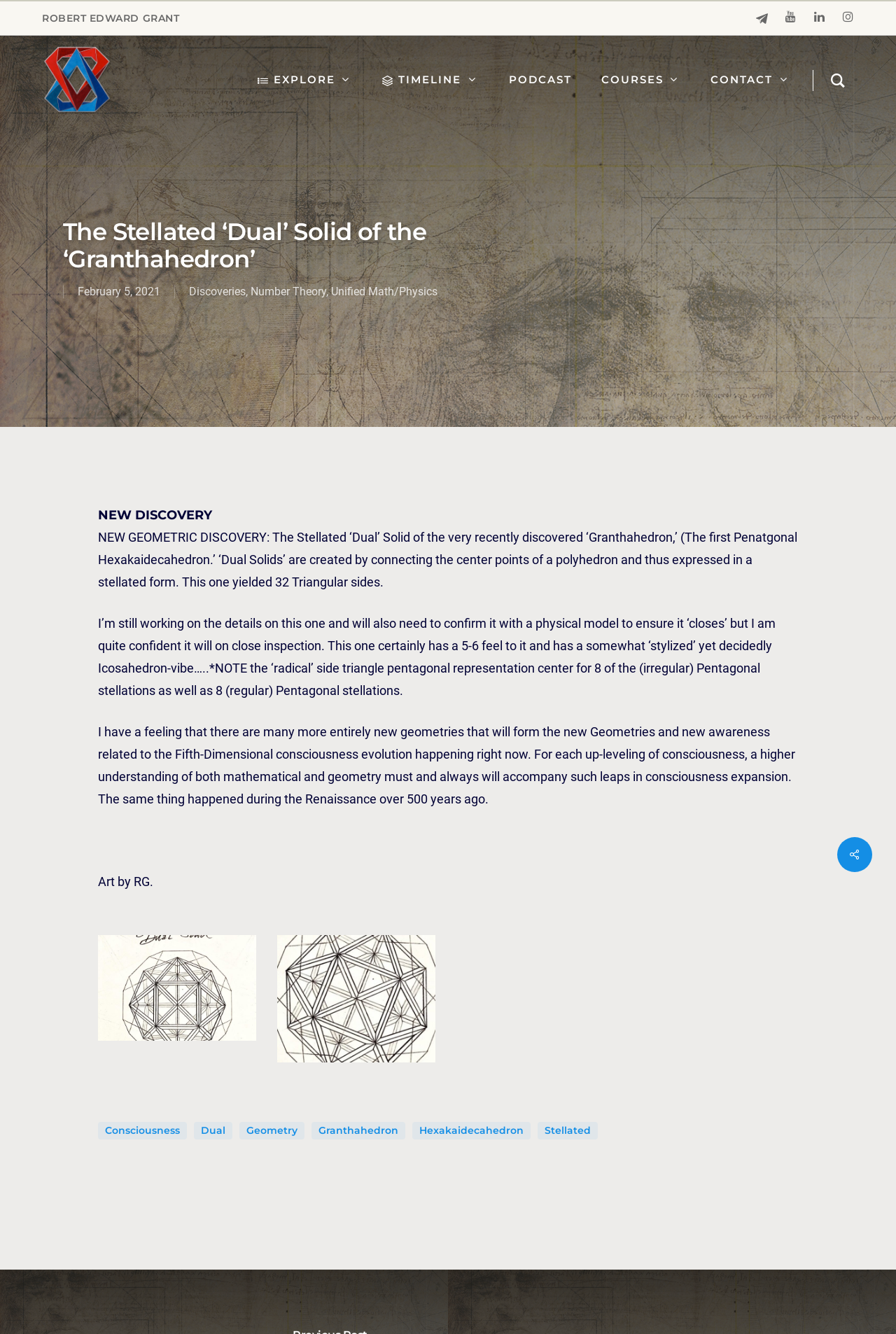Locate the coordinates of the bounding box for the clickable region that fulfills this instruction: "Go to the 'PODCAST' page".

[0.568, 0.053, 0.638, 0.068]